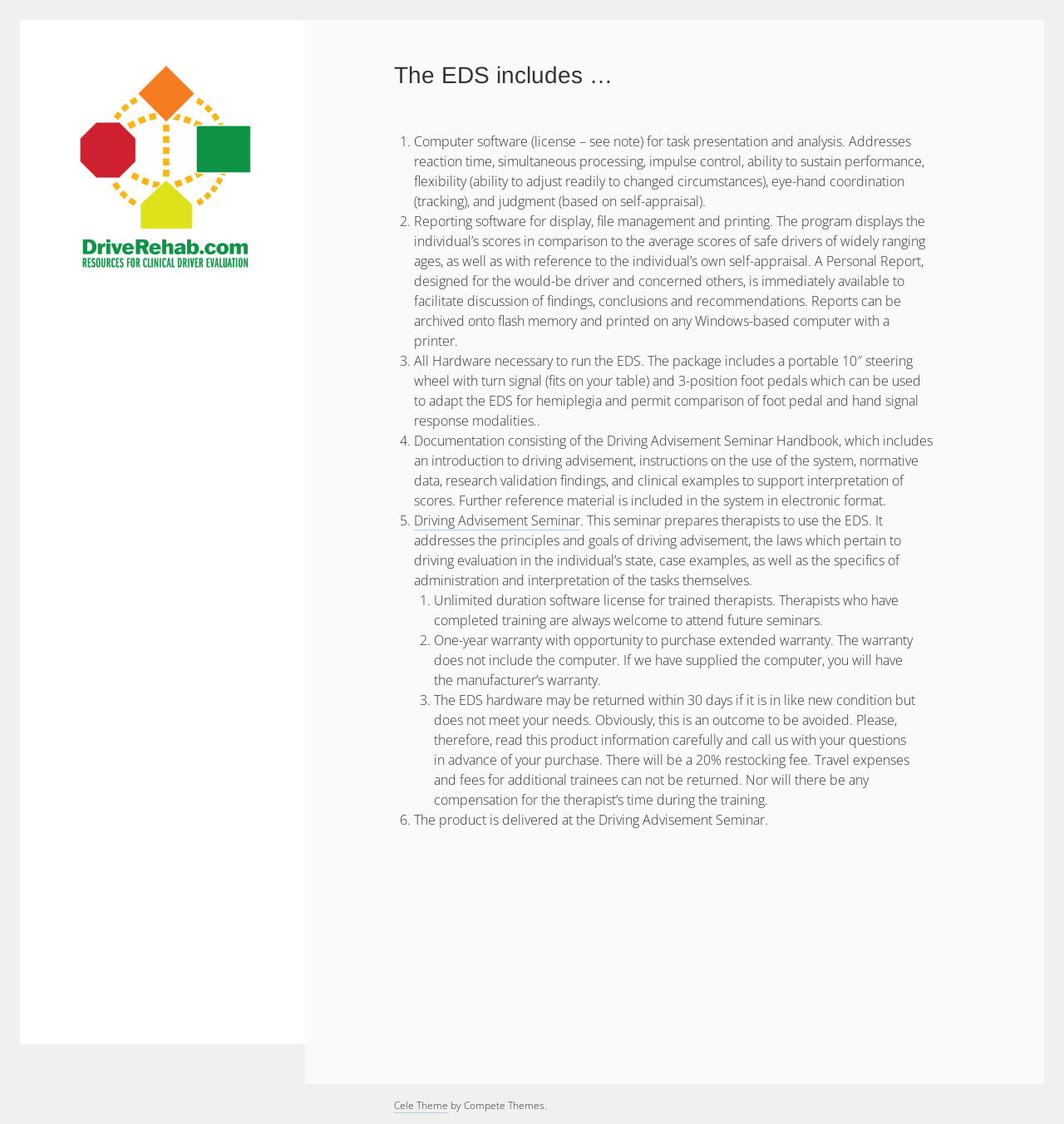Please find and give the text of the main heading on the webpage.

The EDS includes …